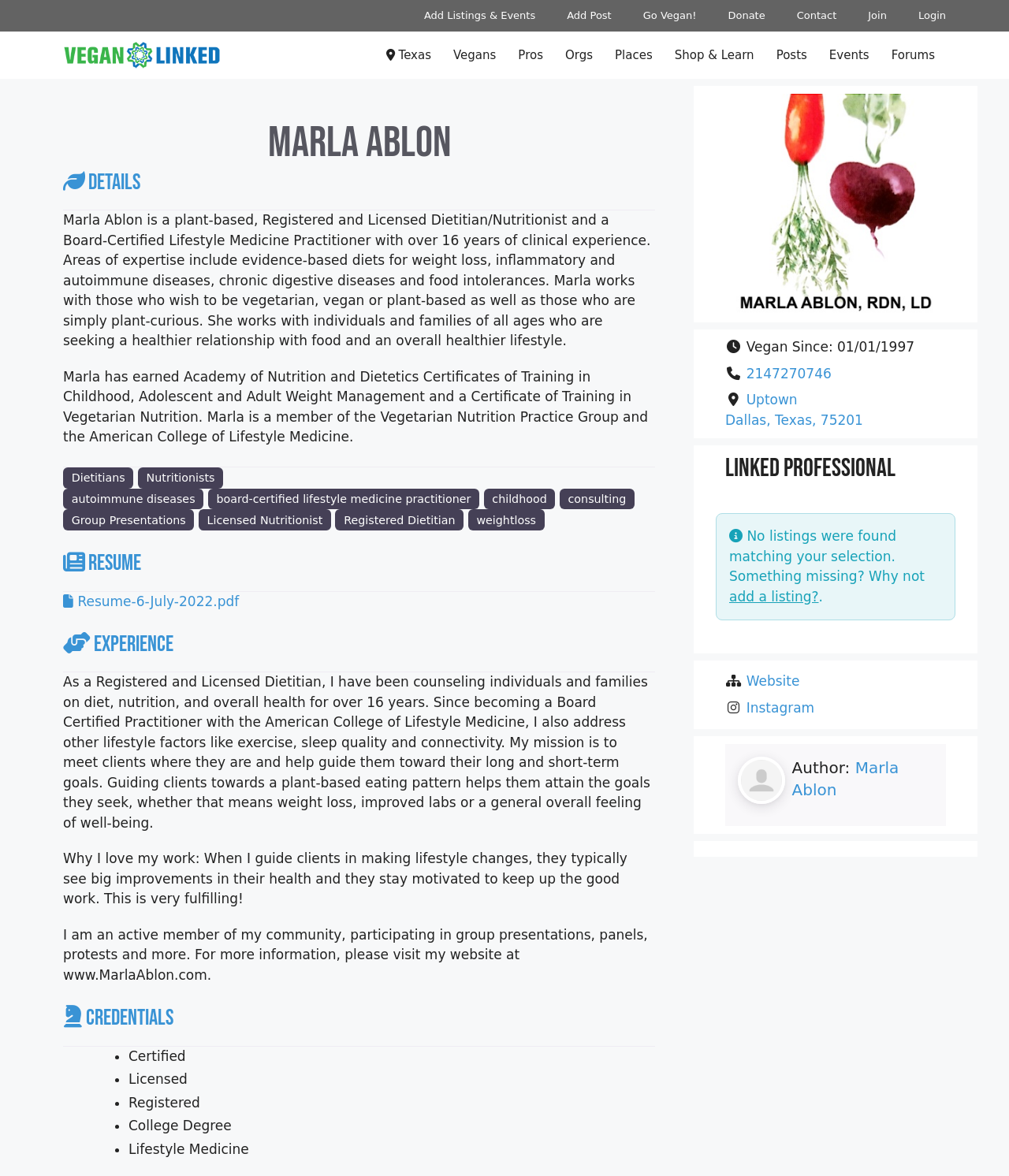Pinpoint the bounding box coordinates of the clickable area needed to execute the instruction: "View Scenes from WTDHNYC15". The coordinates should be specified as four float numbers between 0 and 1, i.e., [left, top, right, bottom].

None